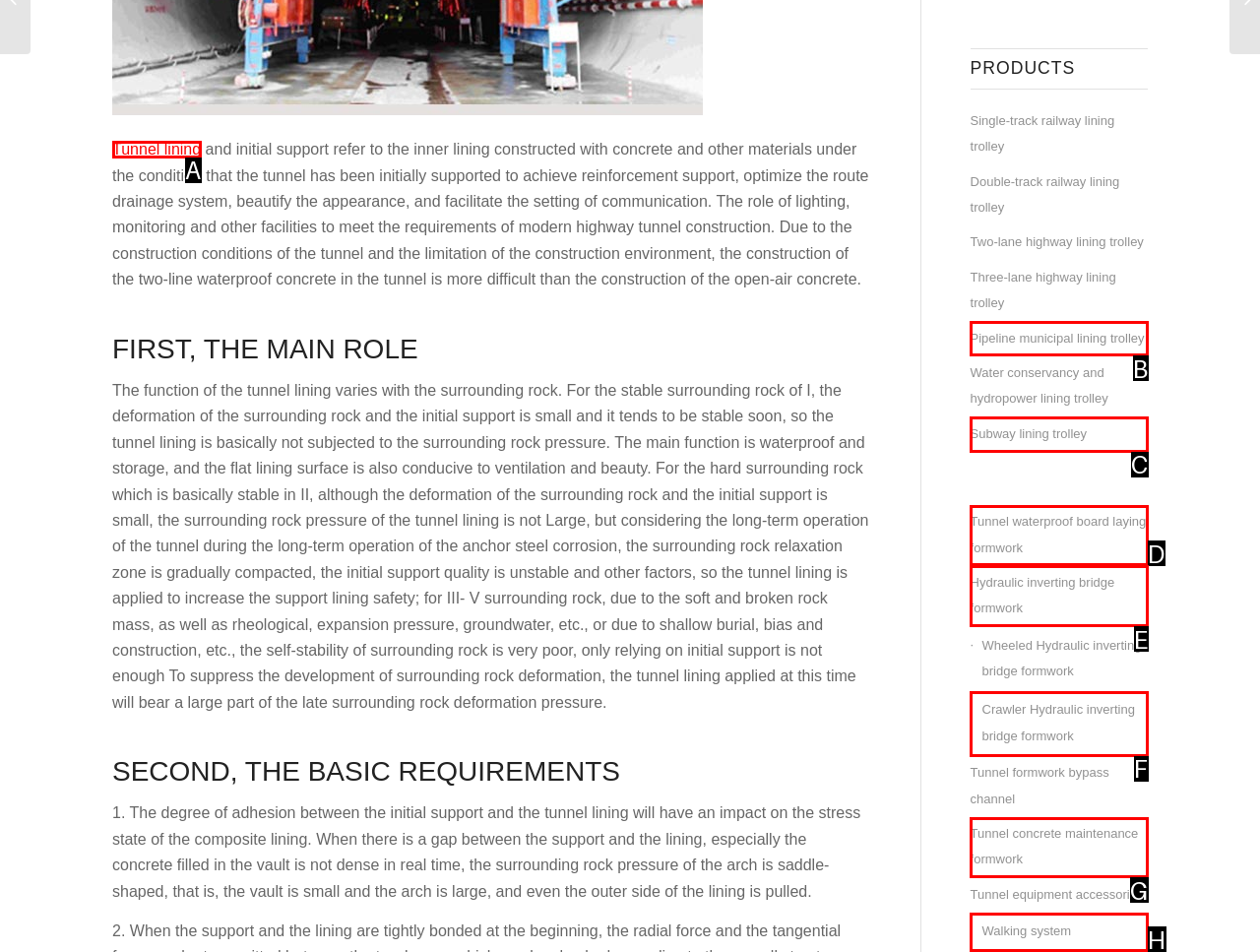Match the description: Tunnel lining to the appropriate HTML element. Respond with the letter of your selected option.

A